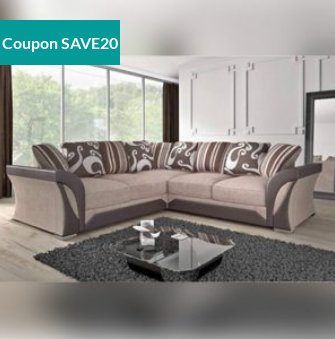Offer an in-depth caption for the image presented.

The image showcases the Shannon Corner Sofa, a stylish and contemporary piece designed to enhance any living space. This particular model features a brown/beige color scheme with eye-catching patterned cushions that provide both comfort and aesthetic appeal. The sofa is set in a bright, airy room adorned with large windows that allow natural light to flood in, creating a cozy atmosphere. In addition to its elegant design, the image highlights a promotional coupon, "Coupon SAVE20," which suggests a discount opportunity. The accompanying glass coffee table and textured rug complement the sophisticated look, making this corner sofa an attractive option for modern interiors.